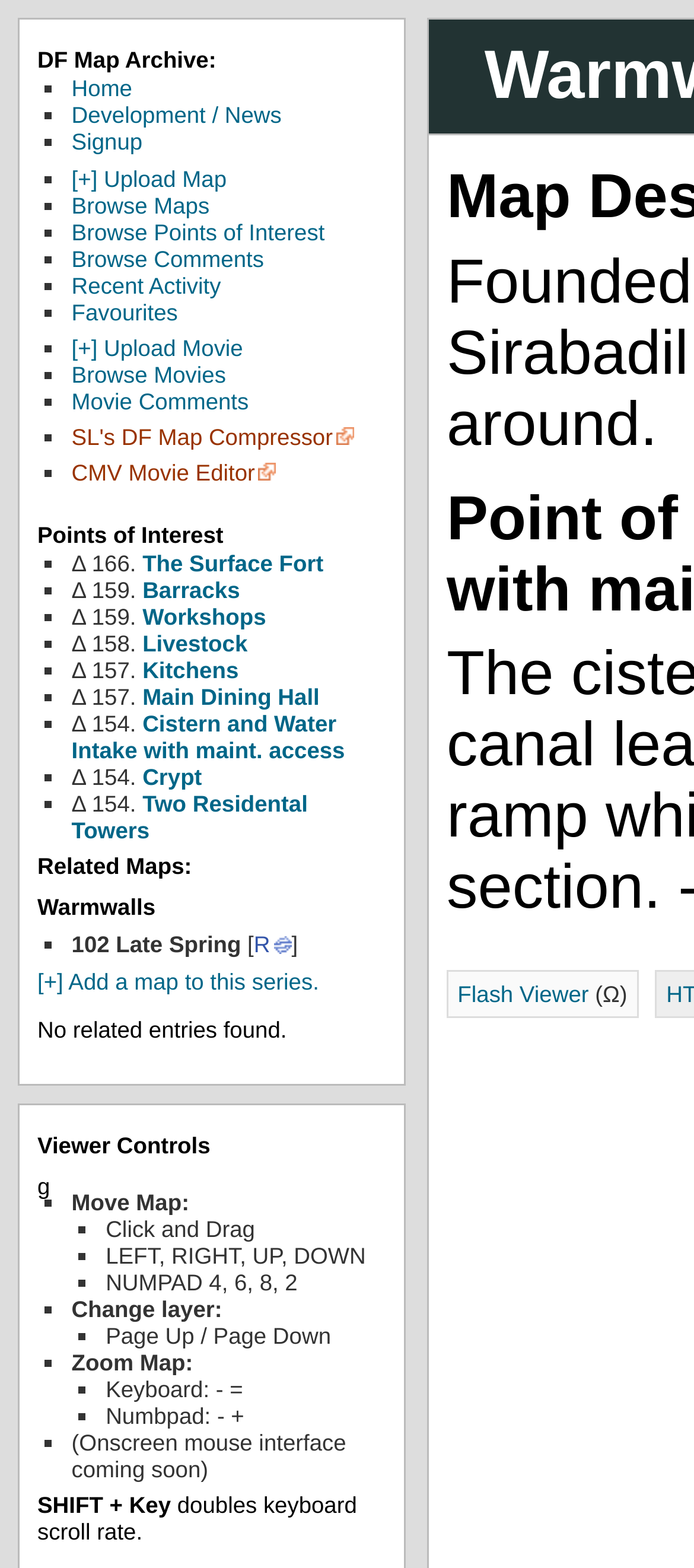Respond to the question with just a single word or phrase: 
What is the name of the first point of interest?

The Surface Fort